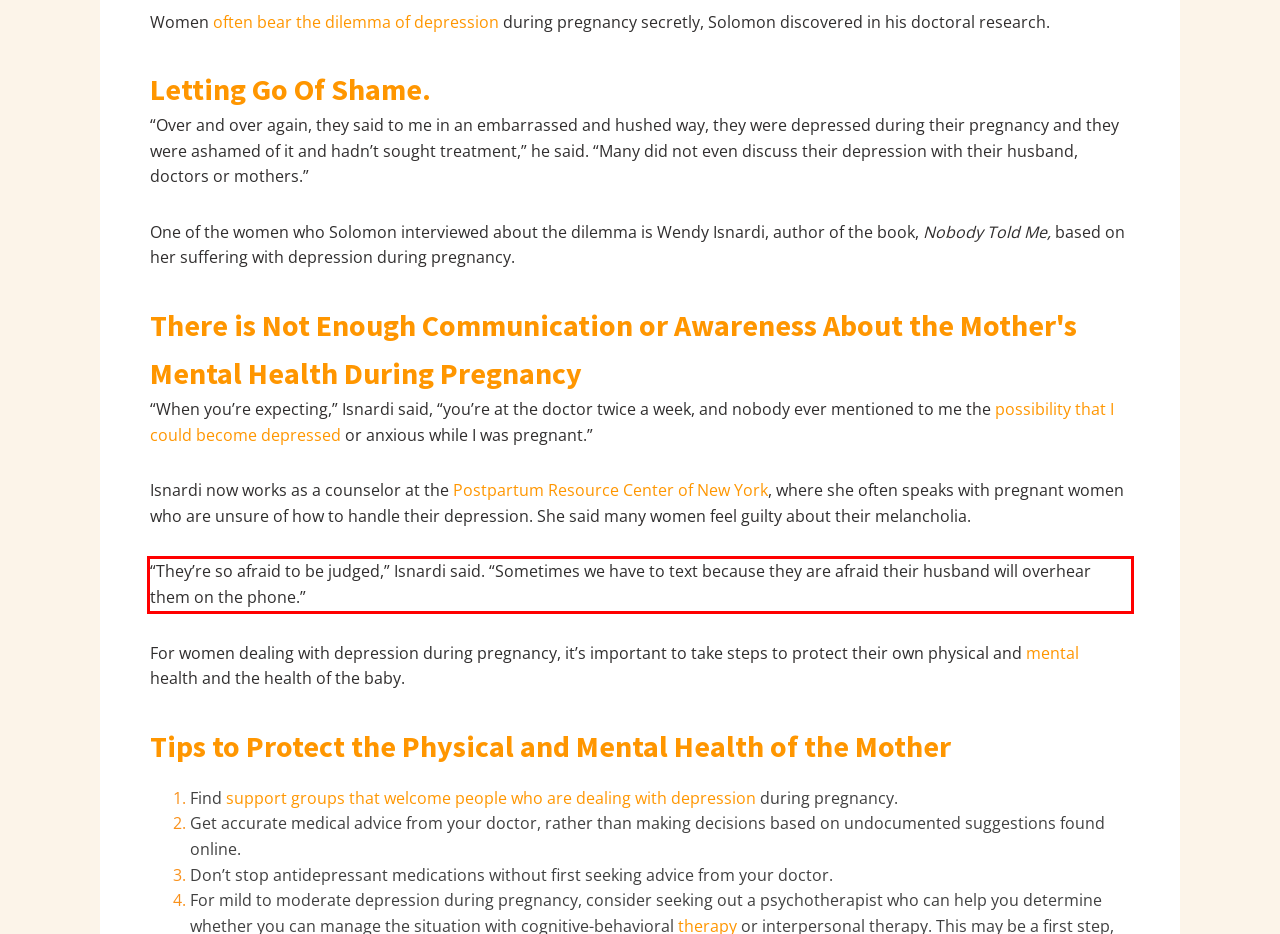The screenshot provided shows a webpage with a red bounding box. Apply OCR to the text within this red bounding box and provide the extracted content.

“They’re so afraid to be judged,” Isnardi said. “Sometimes we have to text because they are afraid their husband will overhear them on the phone.”